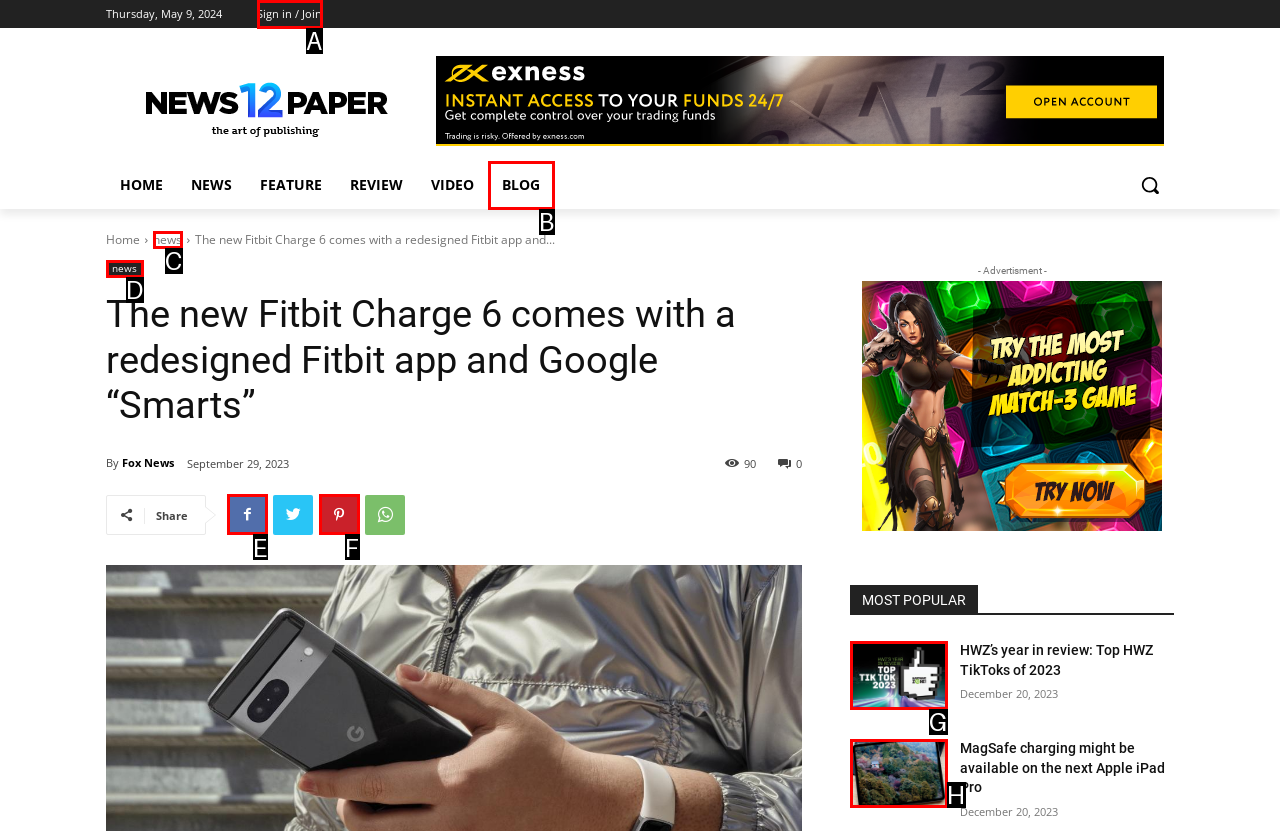Match the HTML element to the given description: Sign in / Join
Indicate the option by its letter.

A